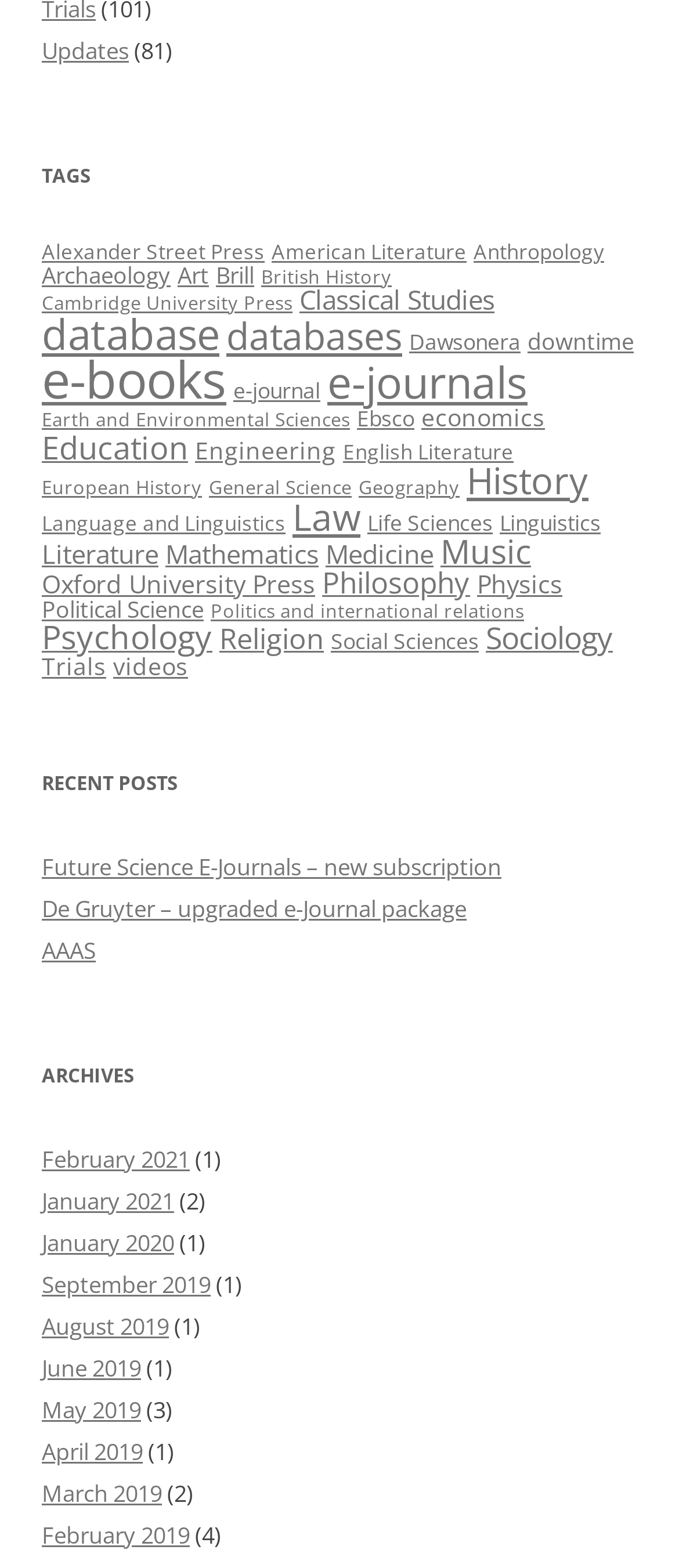What is the earliest archive month available?
Please give a detailed and thorough answer to the question, covering all relevant points.

Under the 'ARCHIVES' heading, I found the earliest archive month available is March 2019, which is linked as 'March 2019'.